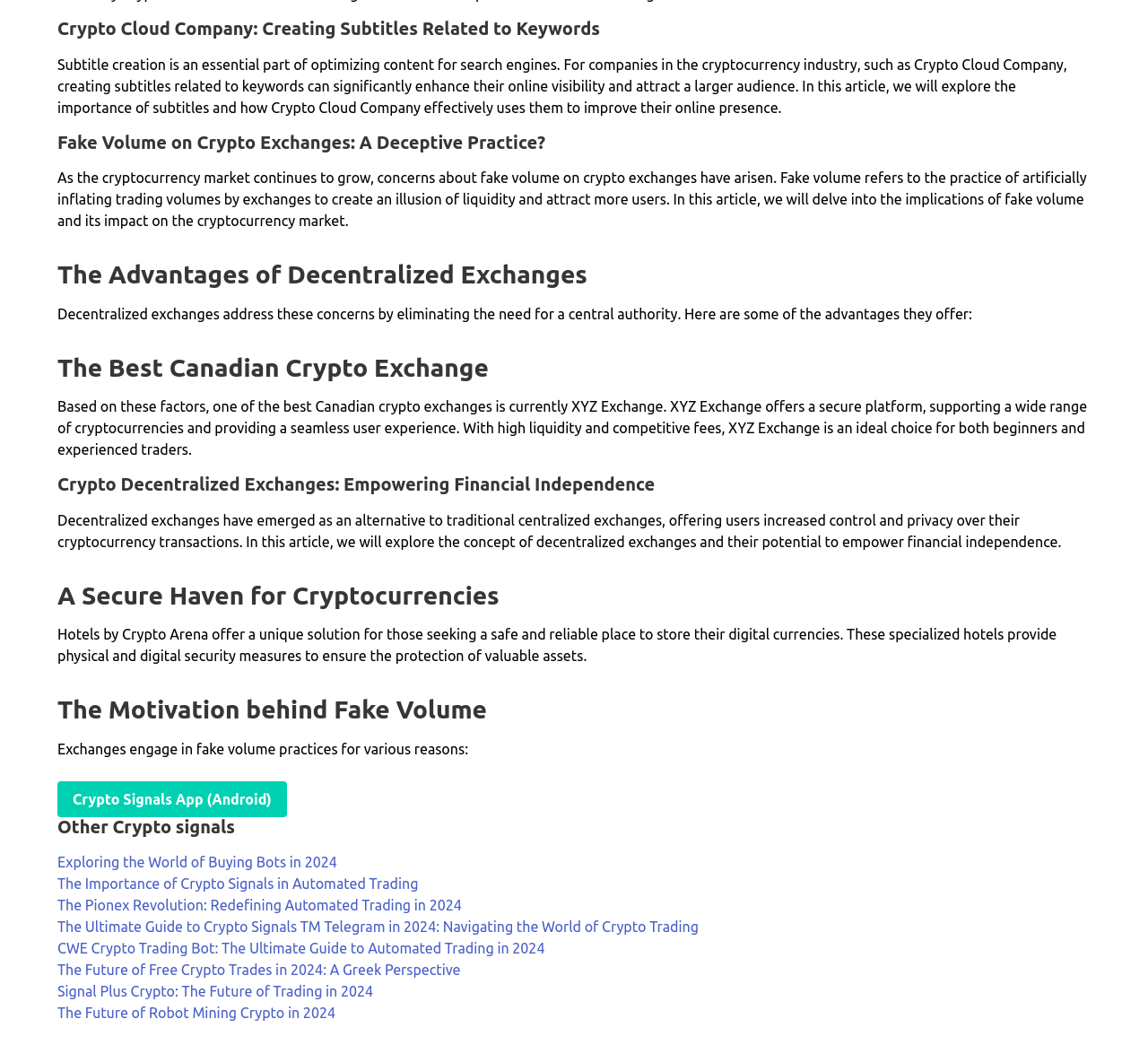How many headings are on this webpage?
Look at the image and answer the question with a single word or phrase.

8